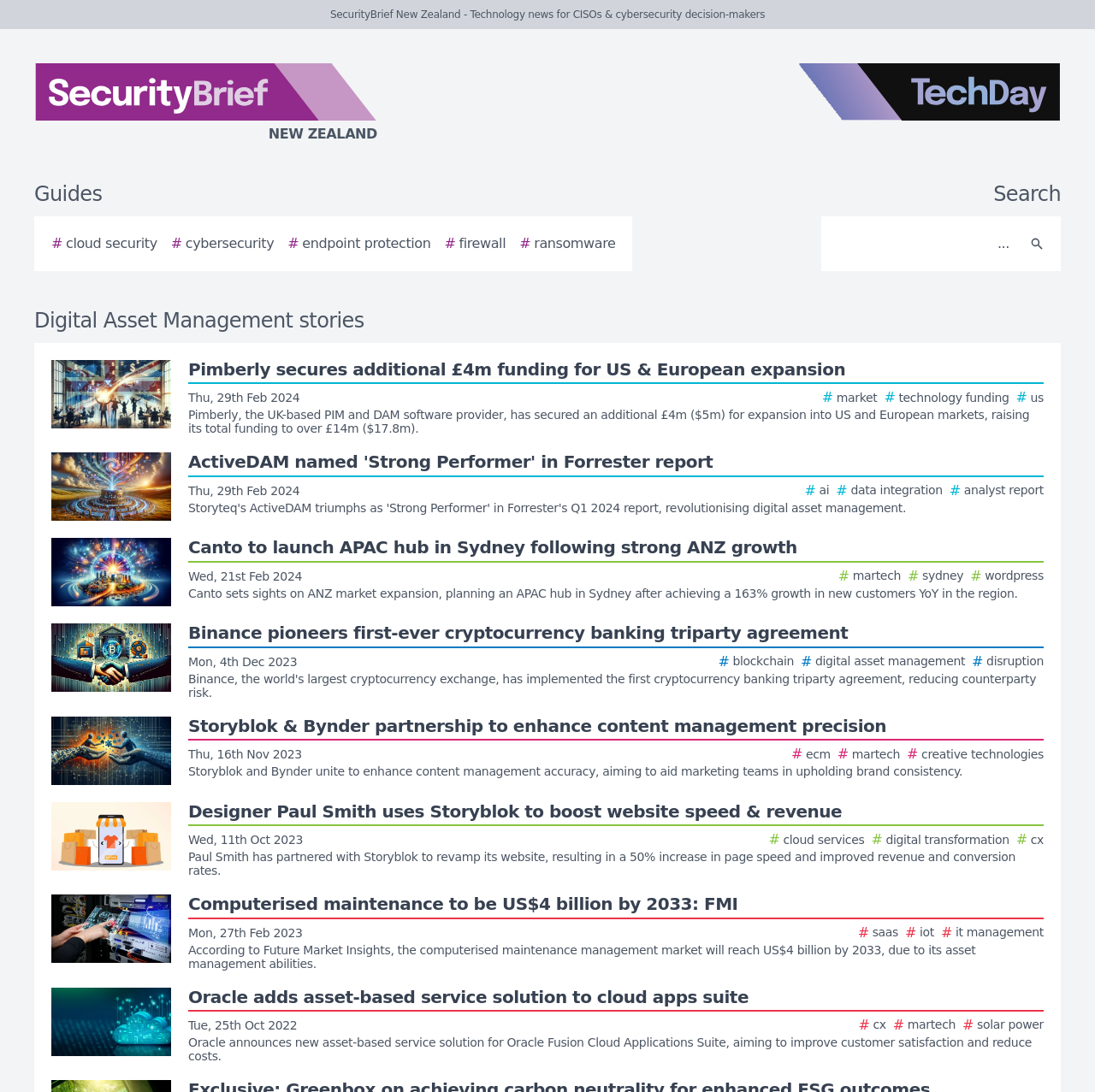Please provide the bounding box coordinates for the element that needs to be clicked to perform the following instruction: "Search for Digital Asset Management stories". The coordinates should be given as four float numbers between 0 and 1, i.e., [left, top, right, bottom].

[0.756, 0.204, 0.931, 0.242]